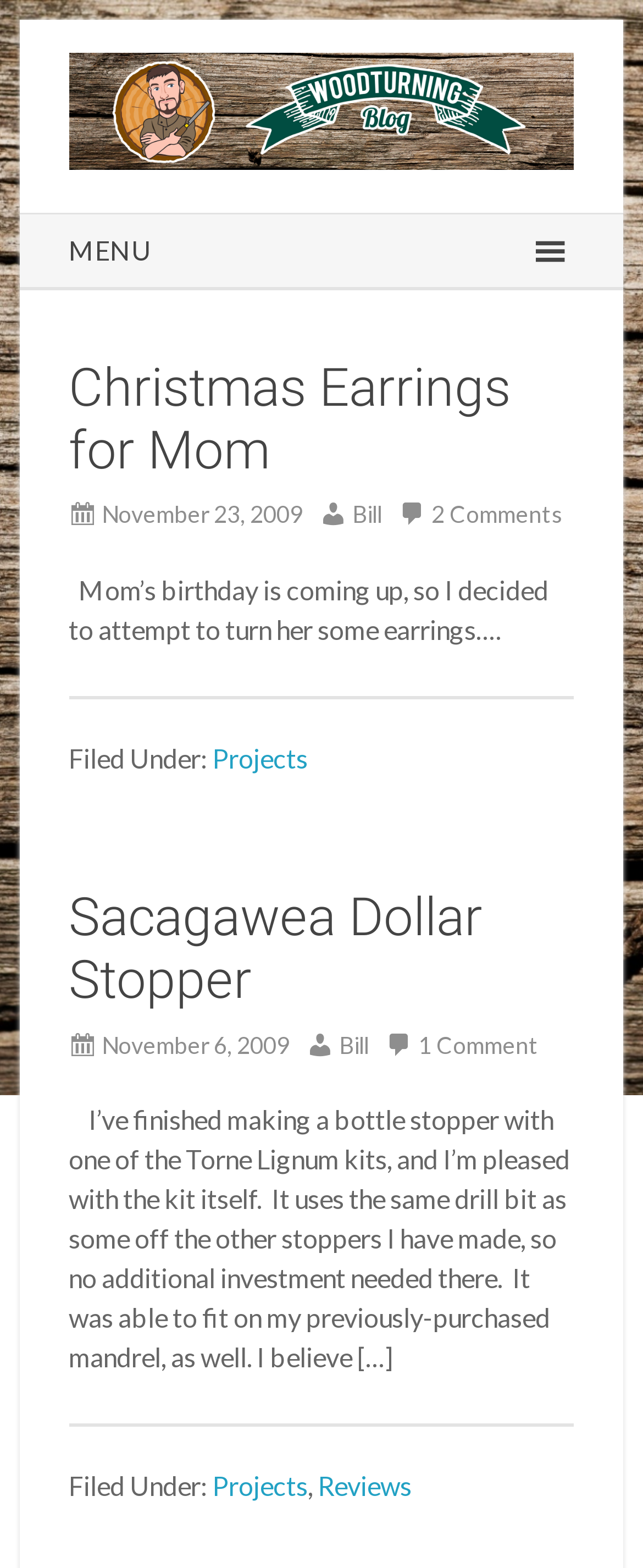Based on the element description Read More, identify the bounding box coordinates for the UI element. The coordinates should be in the format (top-left x, top-left y, bottom-right x, bottom-right y) and within the 0 to 1 range.

None